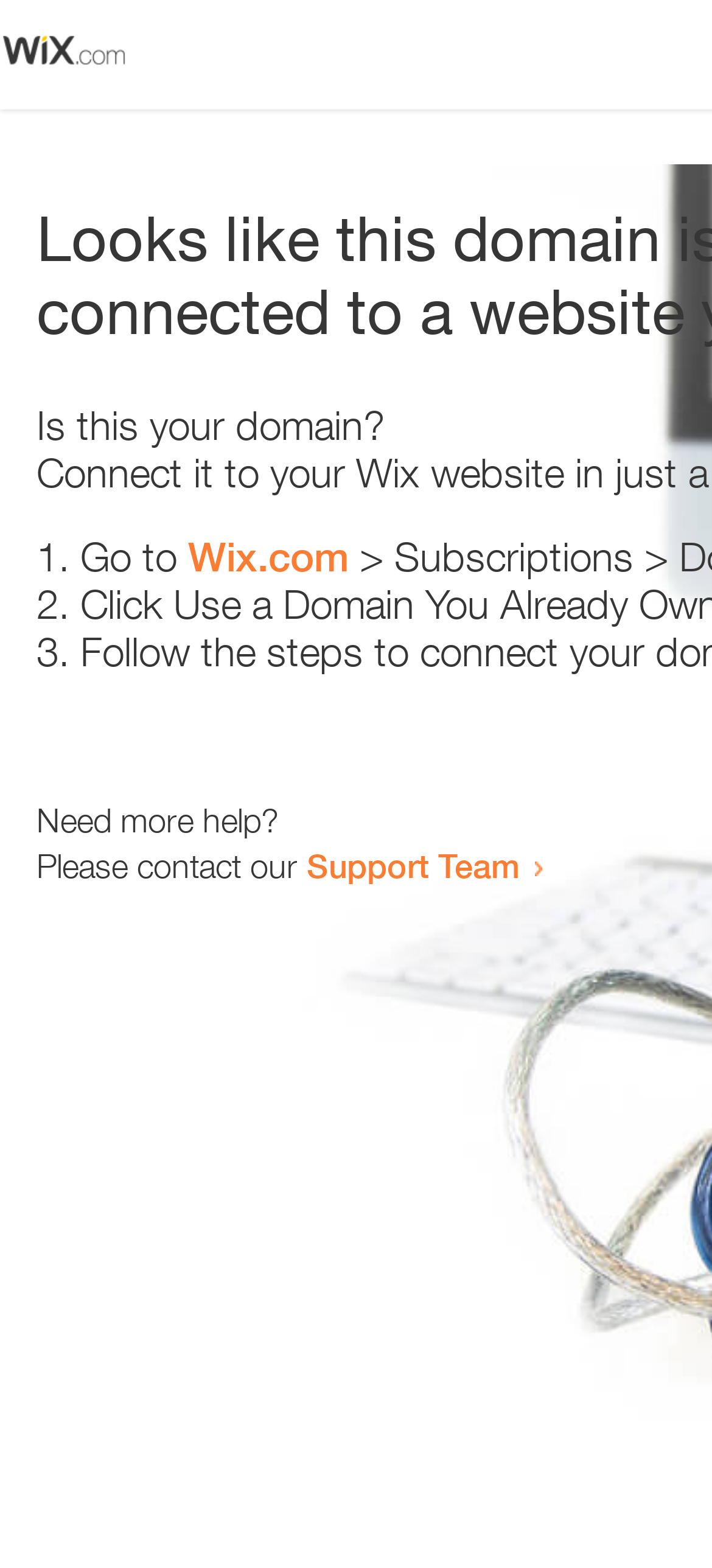Bounding box coordinates must be specified in the format (top-left x, top-left y, bottom-right x, bottom-right y). All values should be floating point numbers between 0 and 1. What are the bounding box coordinates of the UI element described as: Support Team

[0.431, 0.539, 0.731, 0.565]